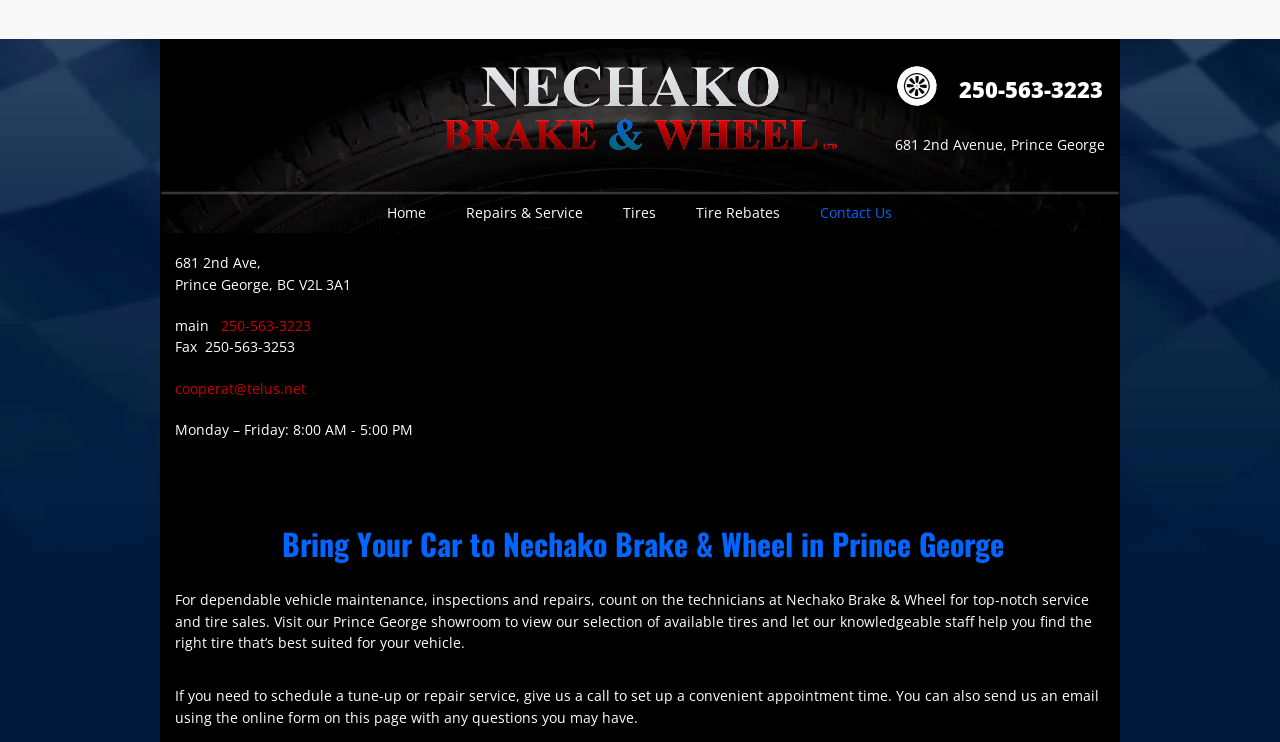Please provide a detailed answer to the question below based on the screenshot: 
What is the phone number of Nechako Brake & Wheel?

I found the phone number by looking at the top-right corner of the webpage, where it is displayed as a link, and also in the contact information section.